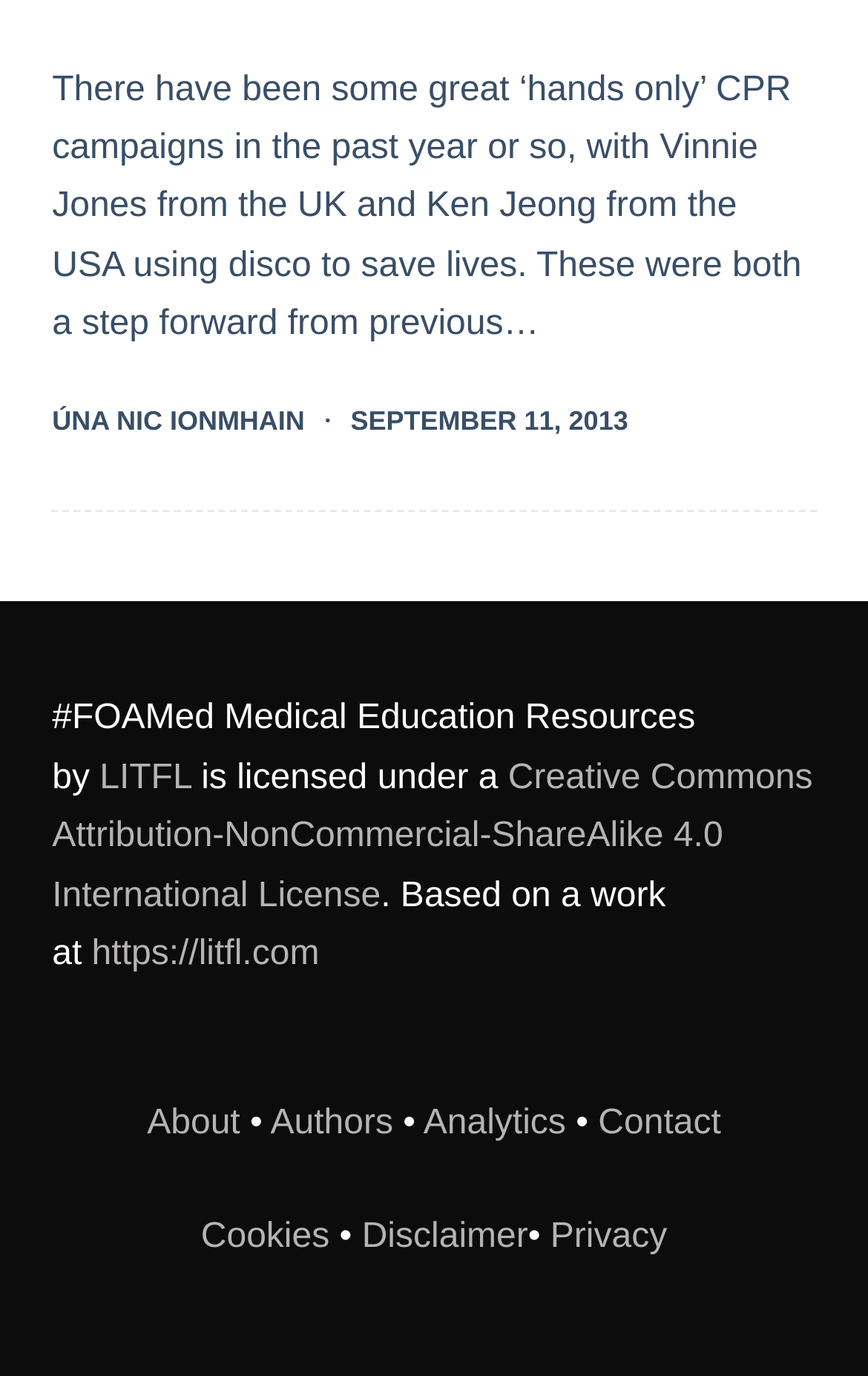What is the name of the medical education resource?
Based on the visual content, answer with a single word or a brief phrase.

LITFL